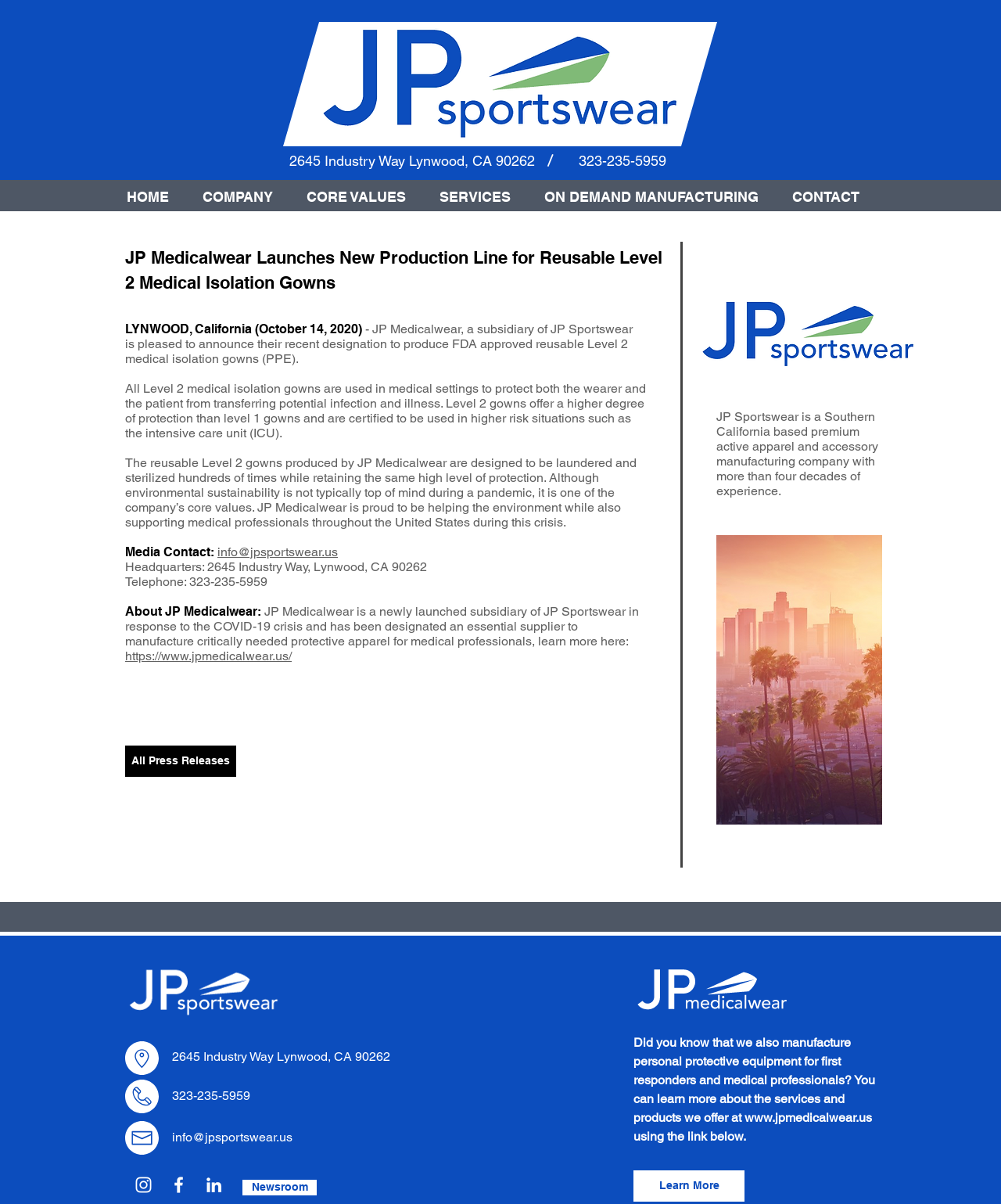Please determine the bounding box coordinates of the element's region to click in order to carry out the following instruction: "Click the HOME link". The coordinates should be four float numbers between 0 and 1, i.e., [left, top, right, bottom].

[0.109, 0.152, 0.185, 0.176]